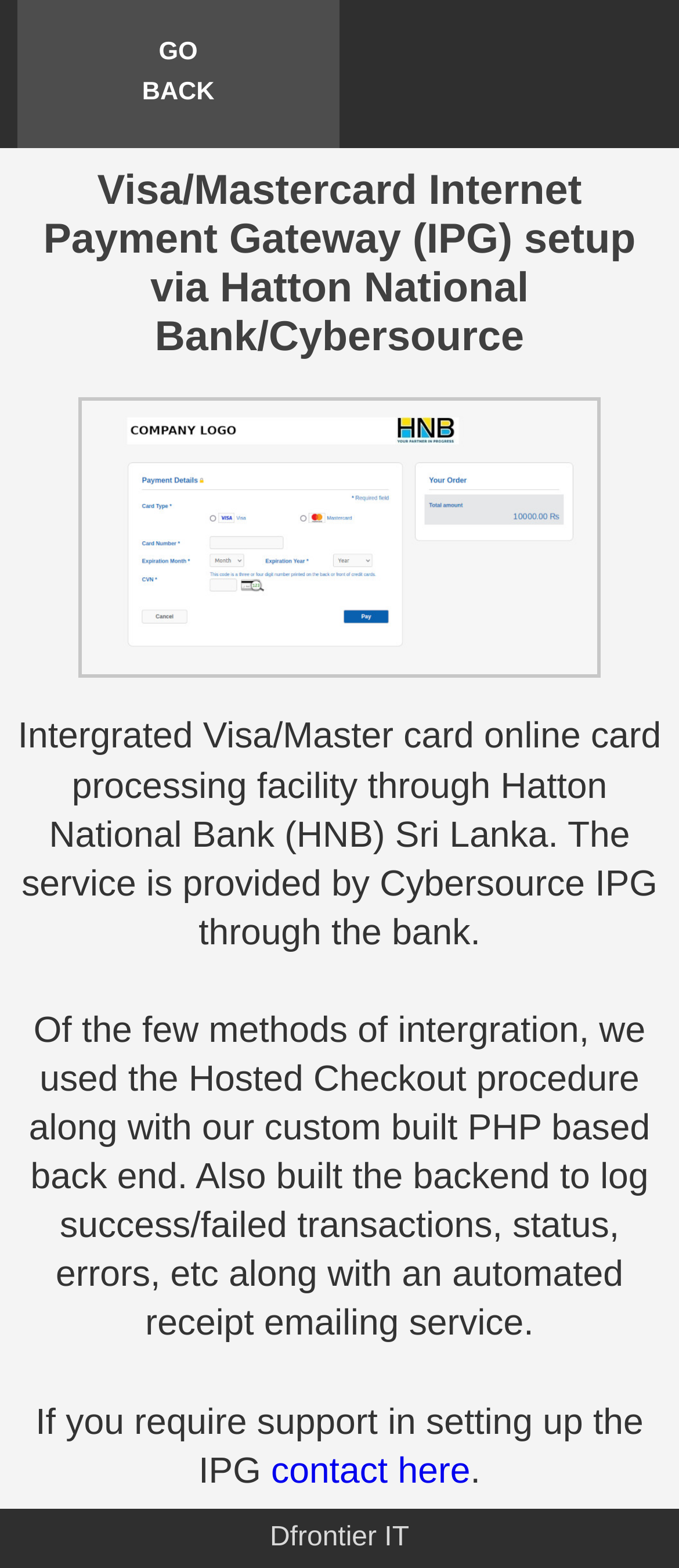Provide a brief response to the question using a single word or phrase: 
Who can be contacted for support?

Dfrontier IT